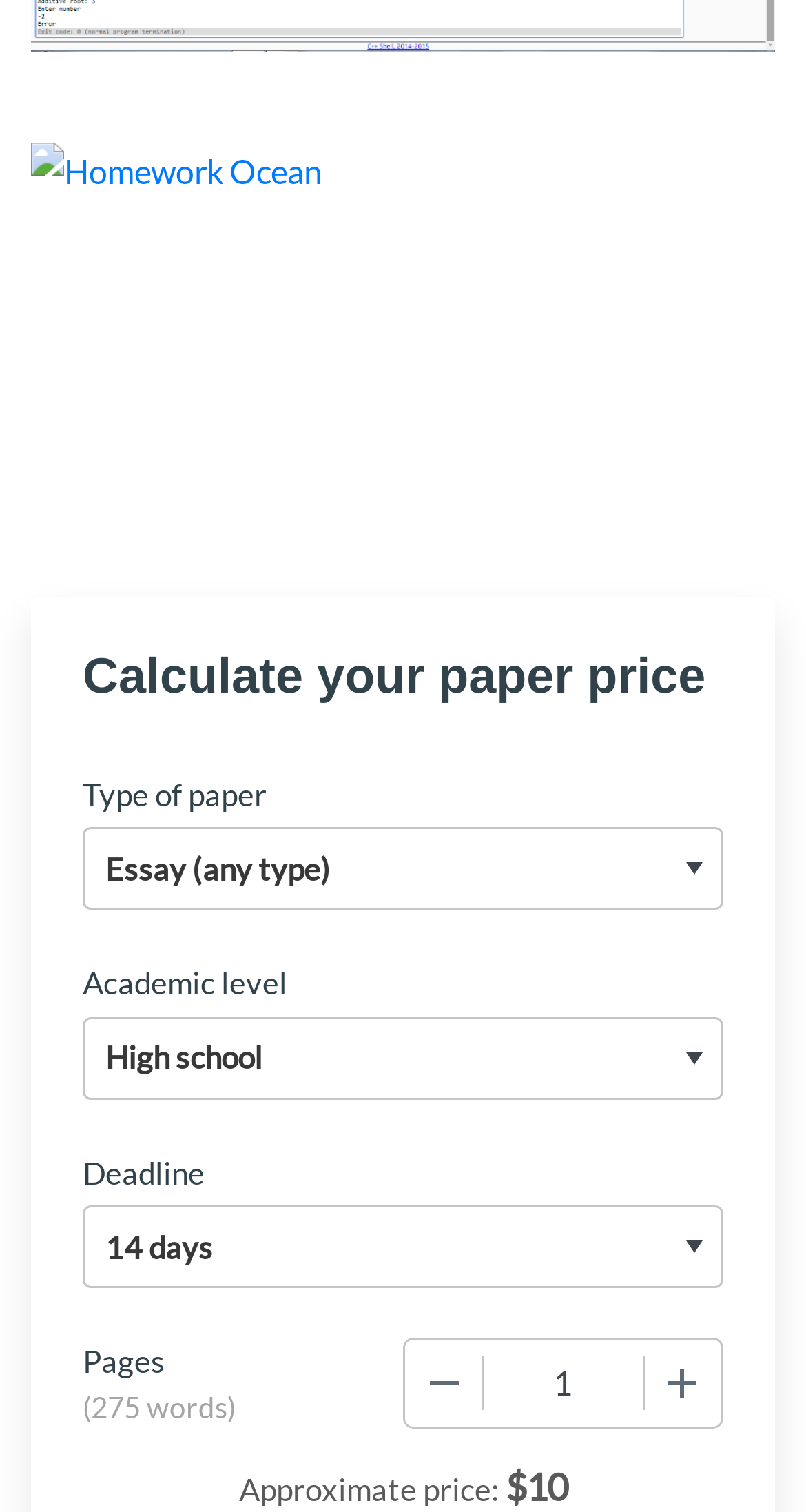Please provide a comprehensive response to the question below by analyzing the image: 
What is the name of the website?

The name of the website can be found at the top of the webpage, where it says 'Homework Ocean' in a link and an image with the same text.